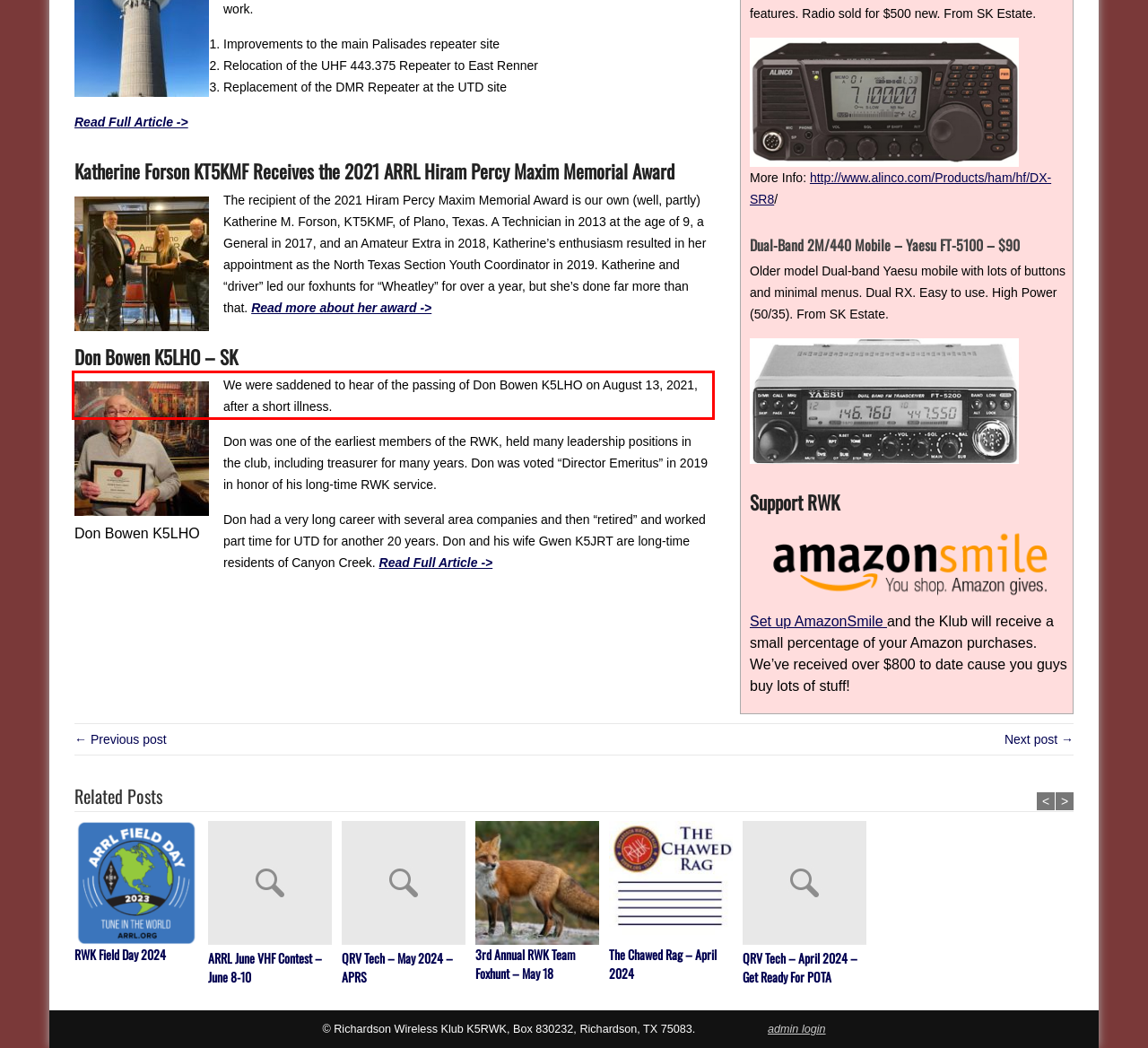Using OCR, extract the text content found within the red bounding box in the given webpage screenshot.

We were saddened to hear of the passing of Don Bowen K5LHO on August 13, 2021, after a short illness.